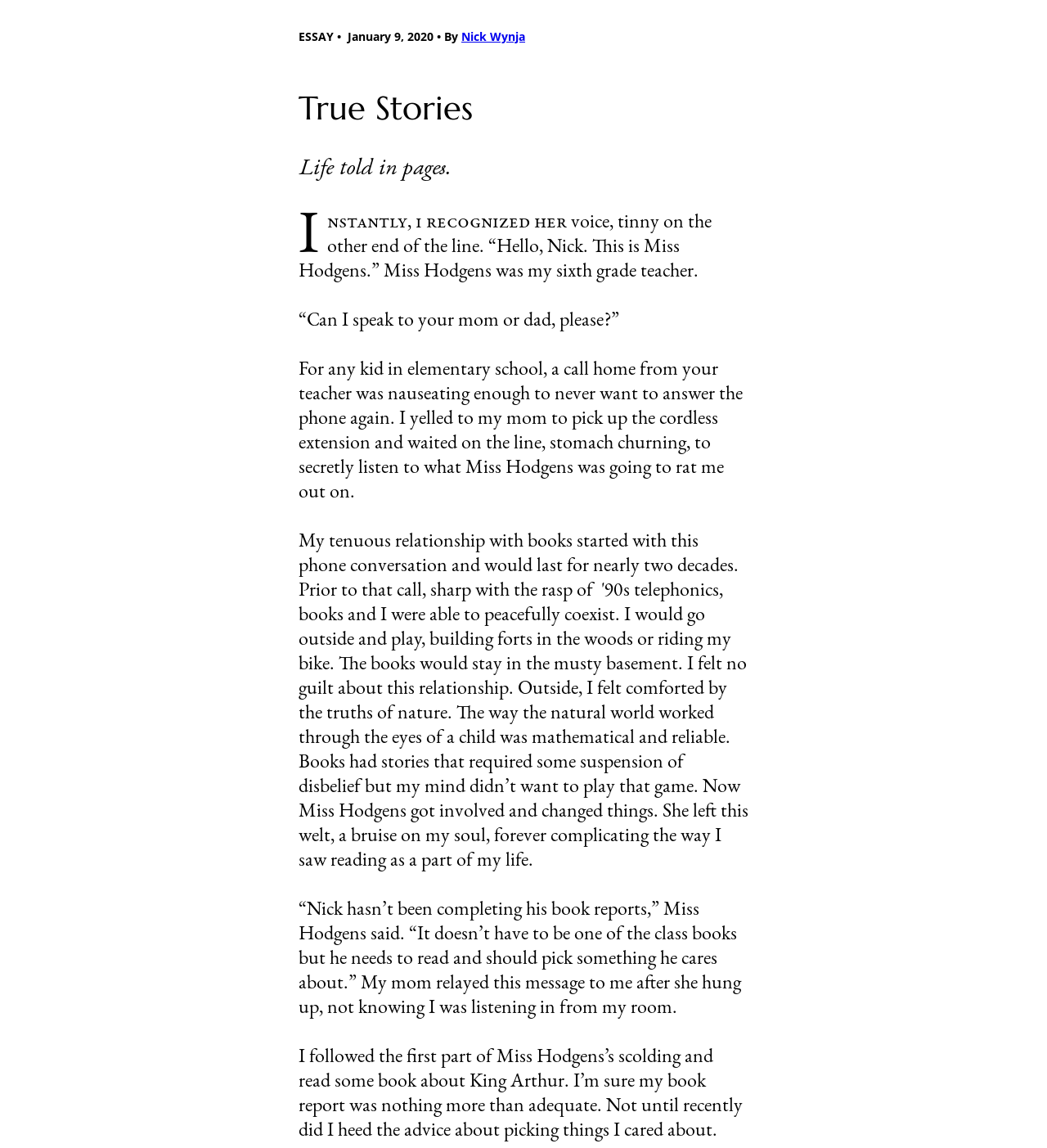Describe in detail what you see on the webpage.

The webpage appears to be a personal essay or blog post titled "True Stories" by Nick Wynja. At the top, there is a header section with the title "ESSAY • " followed by the date "January 9, 2020" and the author's name "Nick Wynja" in a link format. Below this, there is a larger heading that reads "True Stories".

The main content of the essay starts with a brief phrase "Life told in pages." which is centered on the page. The essay then begins with a personal anecdote about the author receiving a call from his sixth-grade teacher, Miss Hodgens, and the author's subsequent reaction. The text is divided into several paragraphs, each describing a specific moment or thought in the author's life.

The paragraphs are arranged in a vertical column, with each paragraph building upon the previous one to tell a cohesive story. The text is written in a conversational tone, with the author reflecting on his past experiences and the lessons he learned from them. There are no images on the page, and the focus is solely on the written content.